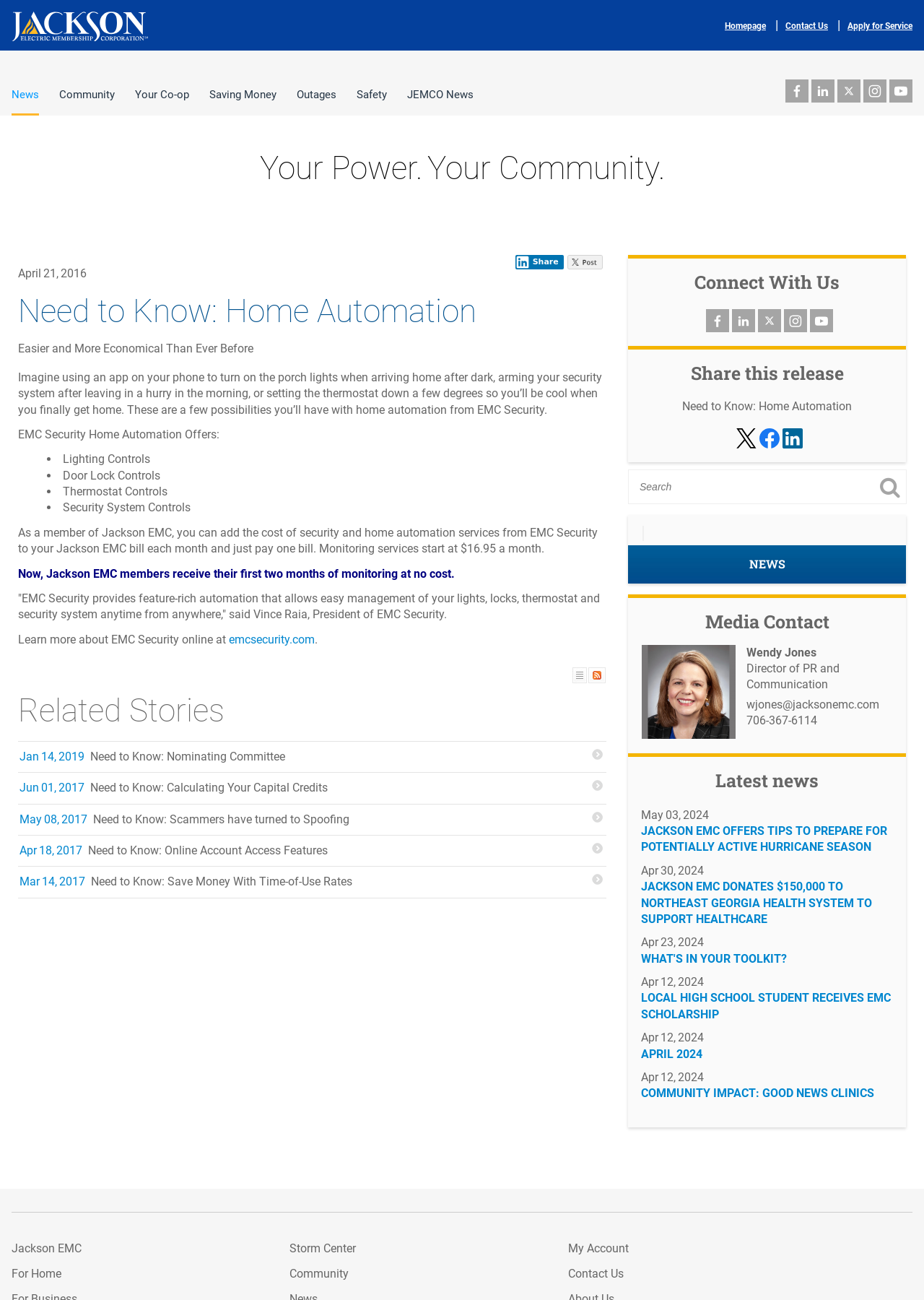Please examine the image and provide a detailed answer to the question: What is the cost of monitoring services per month?

I found the answer by reading the text in the article, which mentions that 'Monitoring services start at $16.95 a month'.